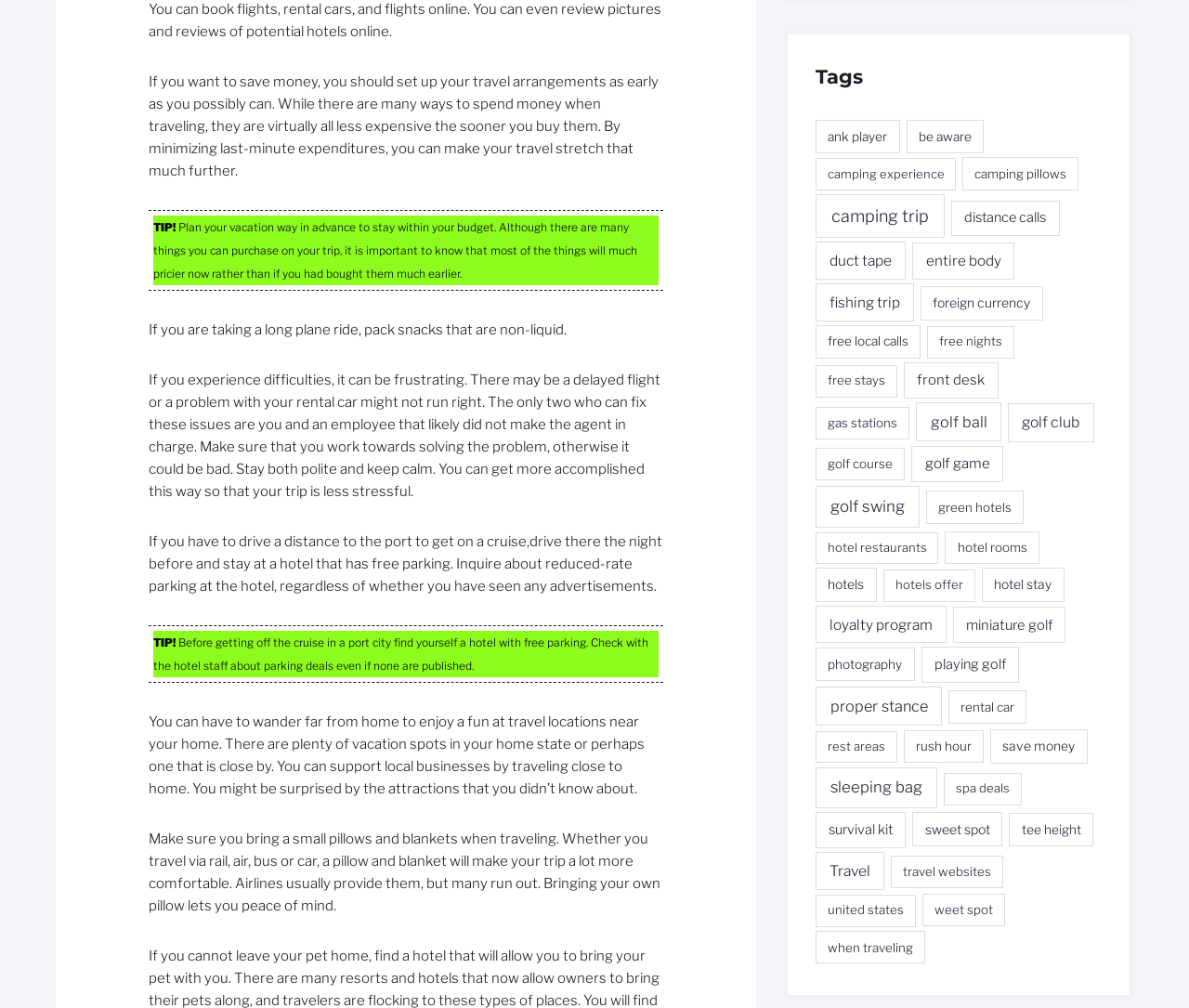What should you pack for a long plane ride?
Using the visual information, answer the question in a single word or phrase.

Non-liquid snacks